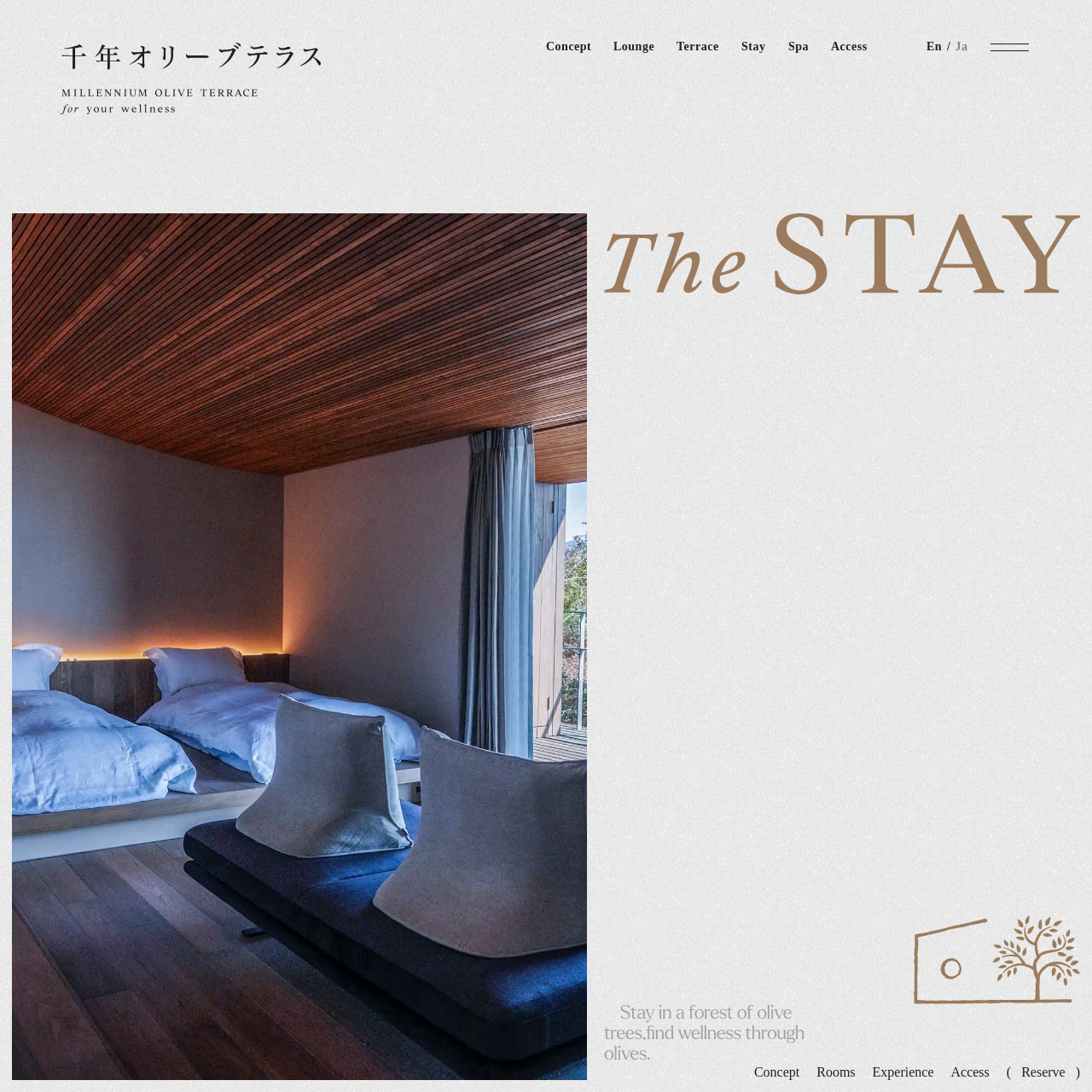What is the main attraction of the accommodation?
Please answer the question as detailed as possible based on the image.

The webpage mentions that the expansive windows look out across the ocean, suggesting that the main attraction of the accommodation is the ocean view.